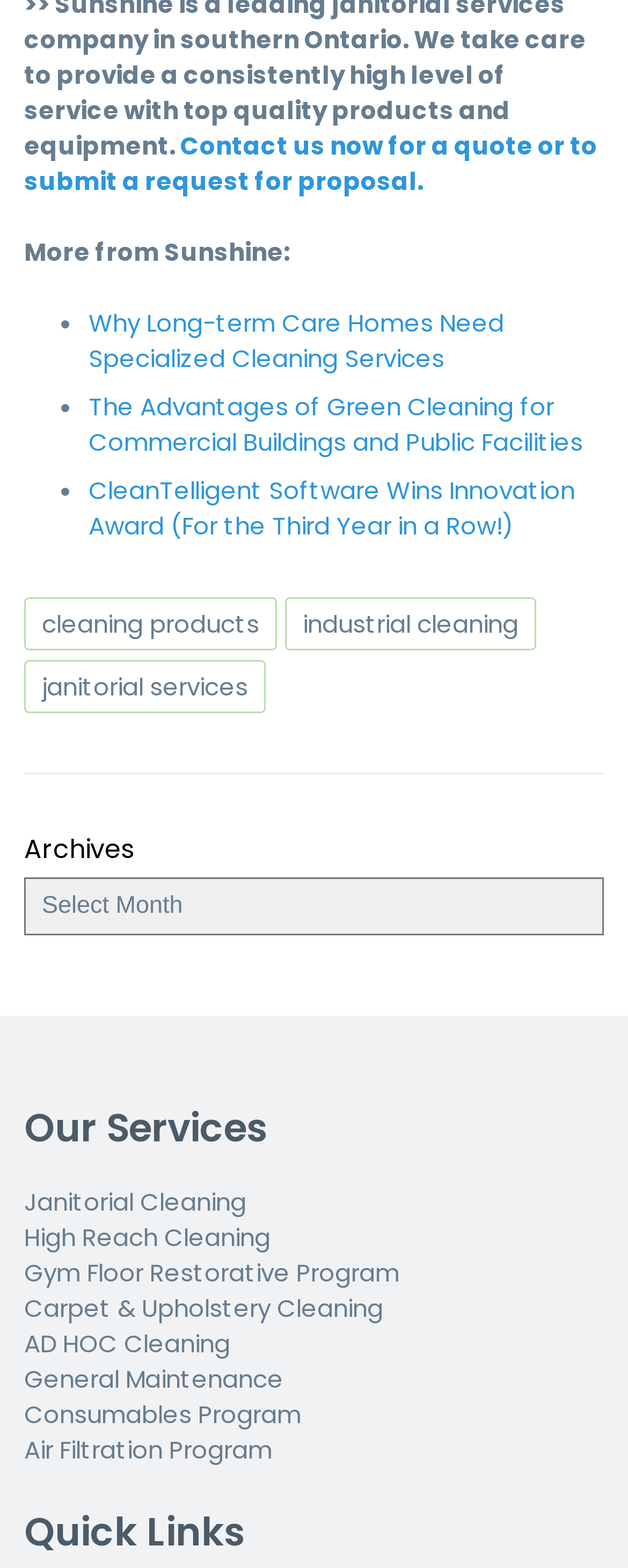Please examine the image and provide a detailed answer to the question: What is the topic of the third article?

The third article is about CleanTelligent Software winning an Innovation Award for the third year in a row, as indicated by the link 'CleanTelligent Software Wins Innovation Award (For the Third Year in a Row!)'.